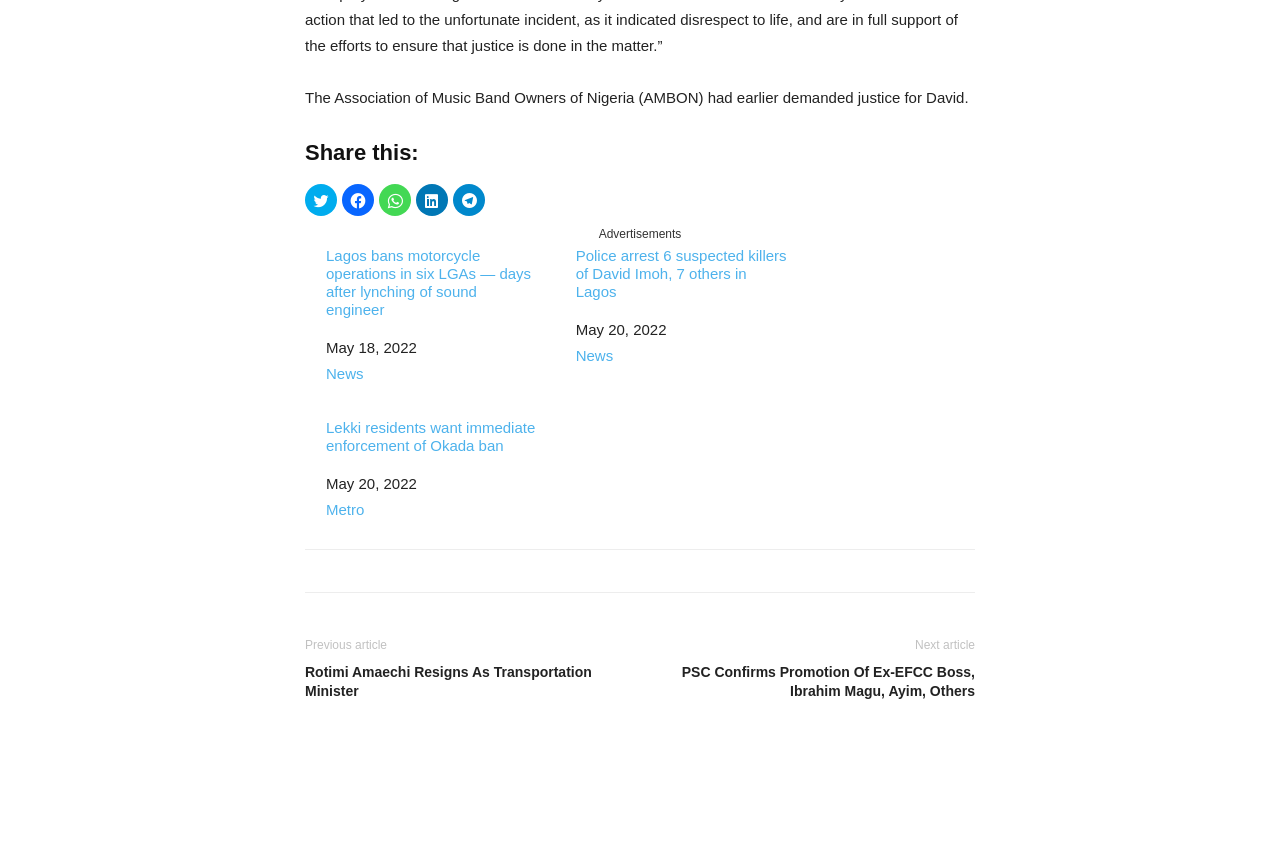Answer the question in one word or a short phrase:
What is the topic of the shared article?

Justice for David